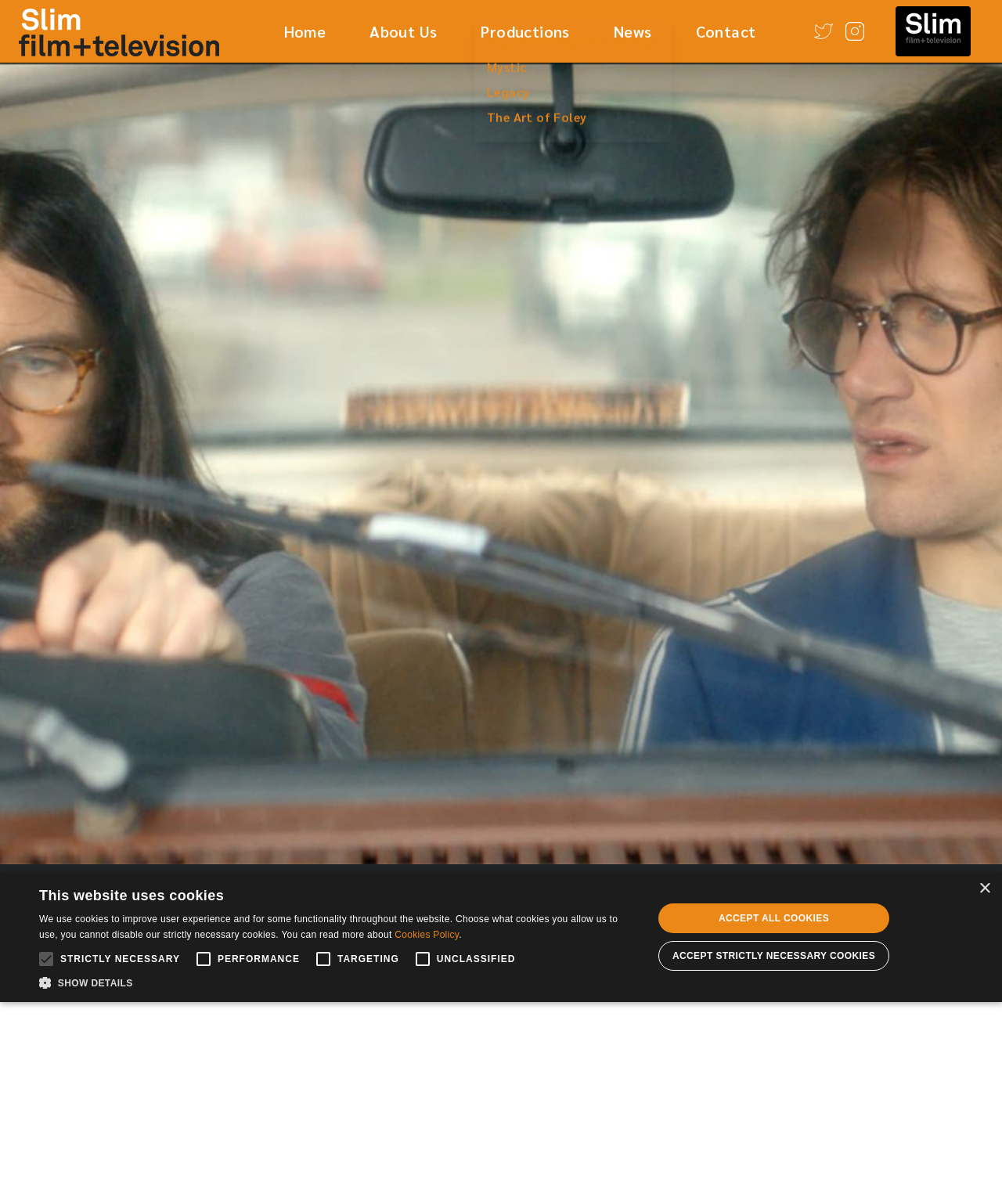Use the information in the screenshot to answer the question comprehensively: What is the name of the festival where the production was nominated for an award?

I found the name of the festival by looking at the text 'Nominated for Best International Short at the Schlingel Film Festival, 2015.' This suggests that the production was nominated for an award at this festival.